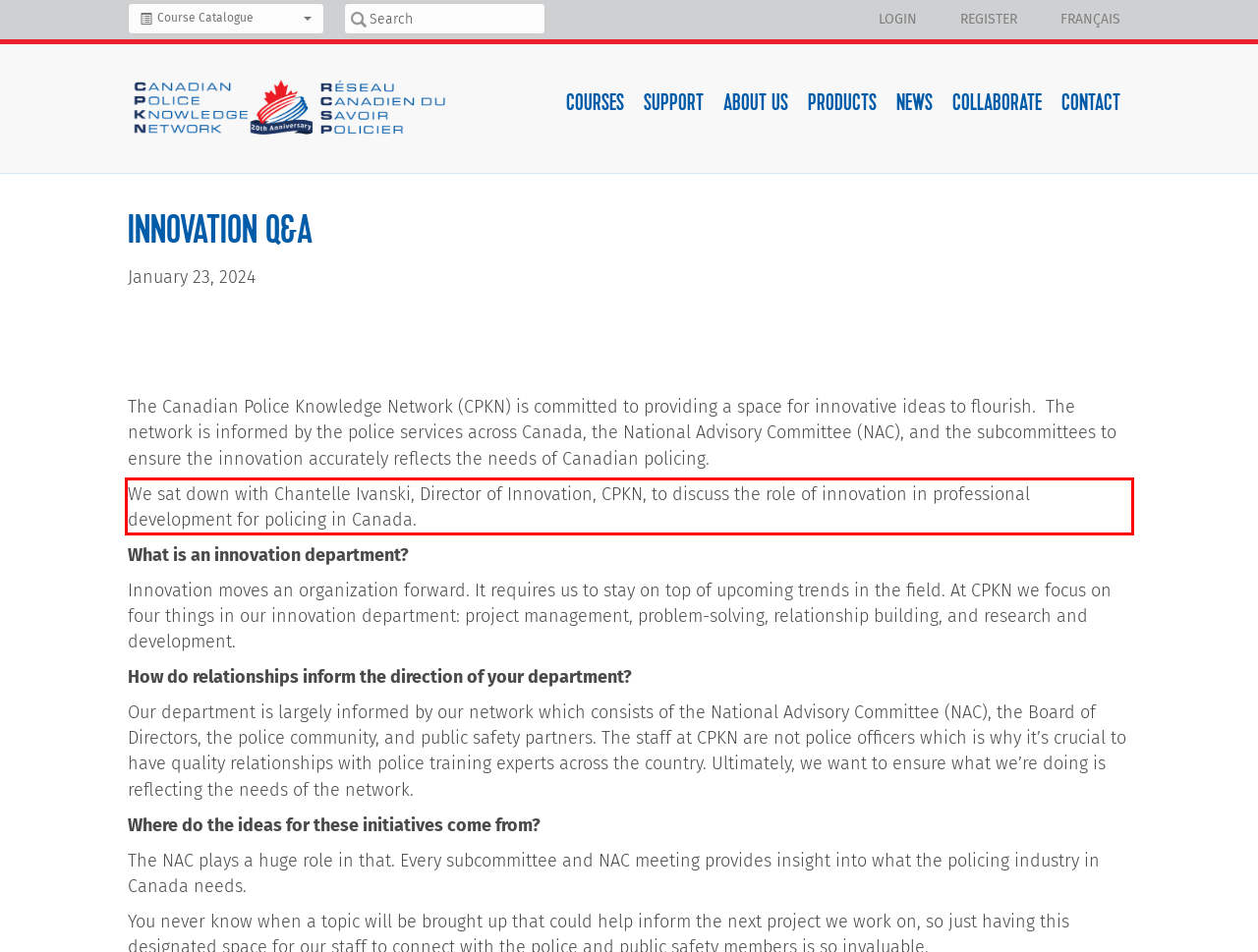You have a webpage screenshot with a red rectangle surrounding a UI element. Extract the text content from within this red bounding box.

We sat down with Chantelle Ivanski, Director of Innovation, CPKN, to discuss the role of innovation in professional development for policing in Canada.